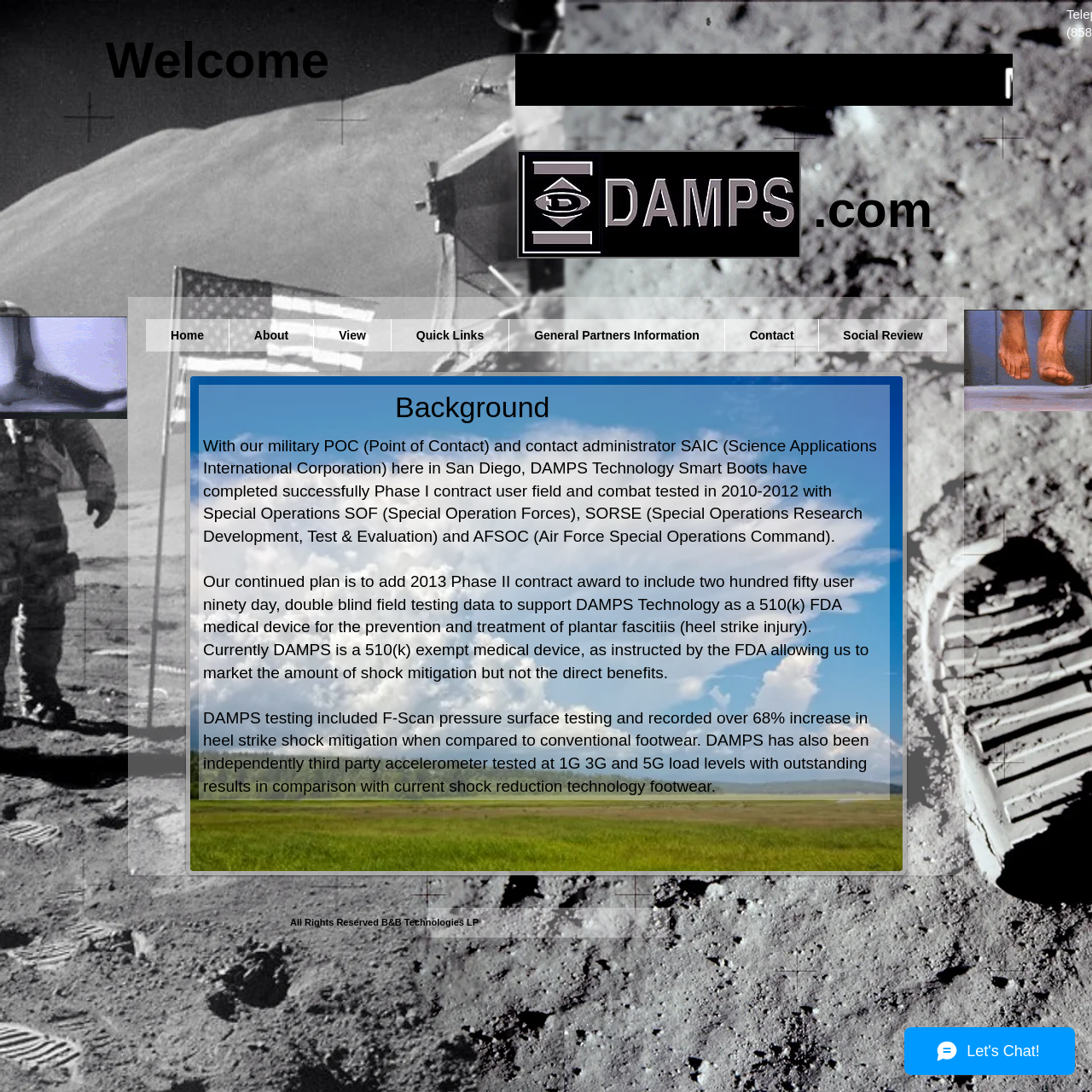Give a detailed account of the webpage, highlighting key information.

The webpage is titled "CFM - Background" and features a logo image "damps_slogan_v18.gif" at the top center of the page. Below the logo, there are two headings, "Welcome" and ".com", positioned side by side. 

The main content area is divided into two sections. The top section contains a heading "Background" and three paragraphs of text that describe the DAMPS Technology Smart Boots, including their successful Phase I contract, user field testing, and plans for future development. The text also mentions the benefits of the technology, including shock mitigation and prevention of plantar fasciitis.

The bottom section of the main content area features a navigation menu with seven links: "Home", "About", "View", "Quick Links", "General Partners Information", "Contact", and "Social Review". These links are positioned horizontally across the page.

At the very bottom of the page, there is a footer section with a copyright notice "All Rights Reserved B&B Technologies LP". Additionally, there is a Wix Chat iframe located at the bottom right corner of the page.